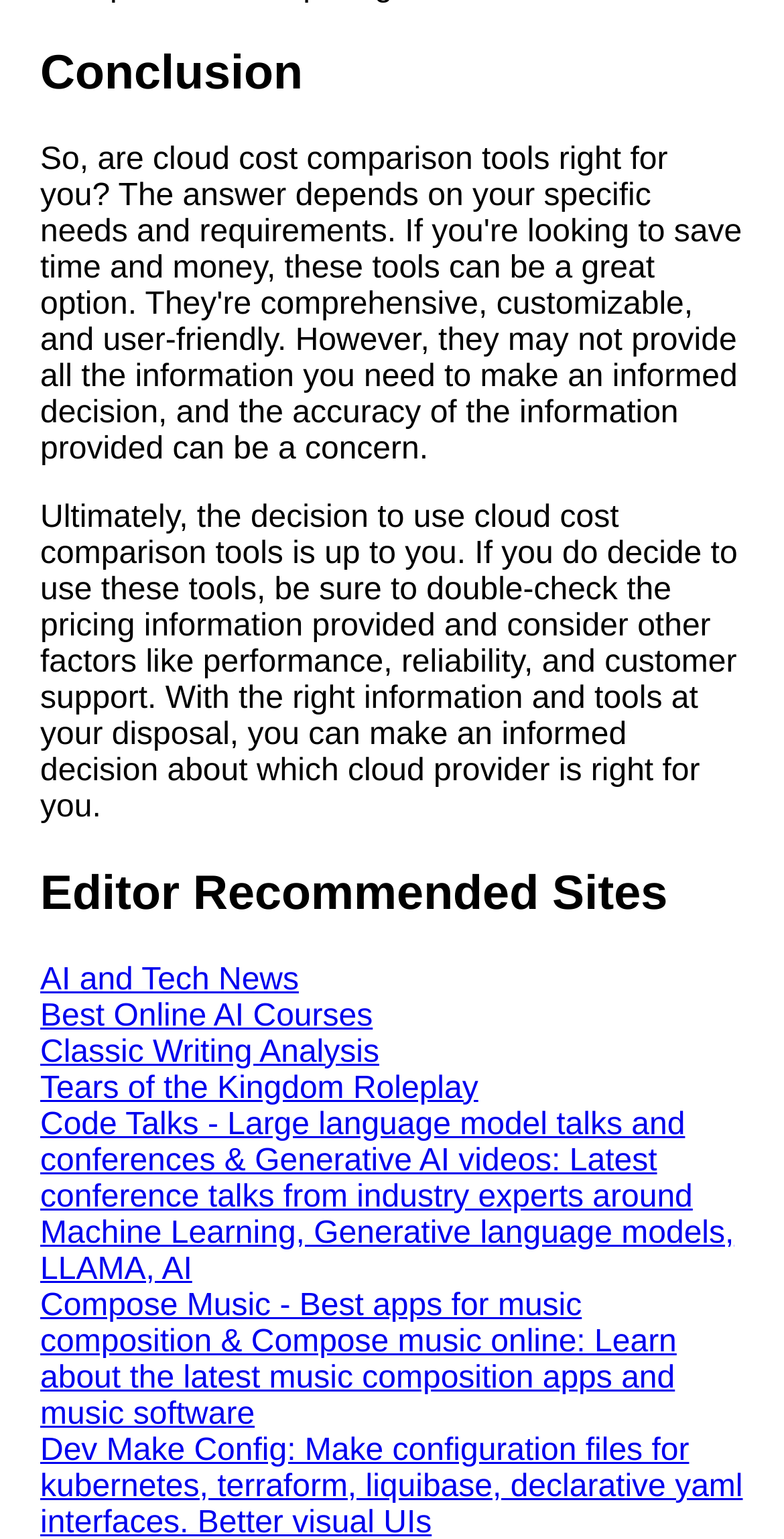Please identify the bounding box coordinates of the element that needs to be clicked to perform the following instruction: "Explore AI and Tech News".

[0.038, 0.284, 0.615, 0.328]